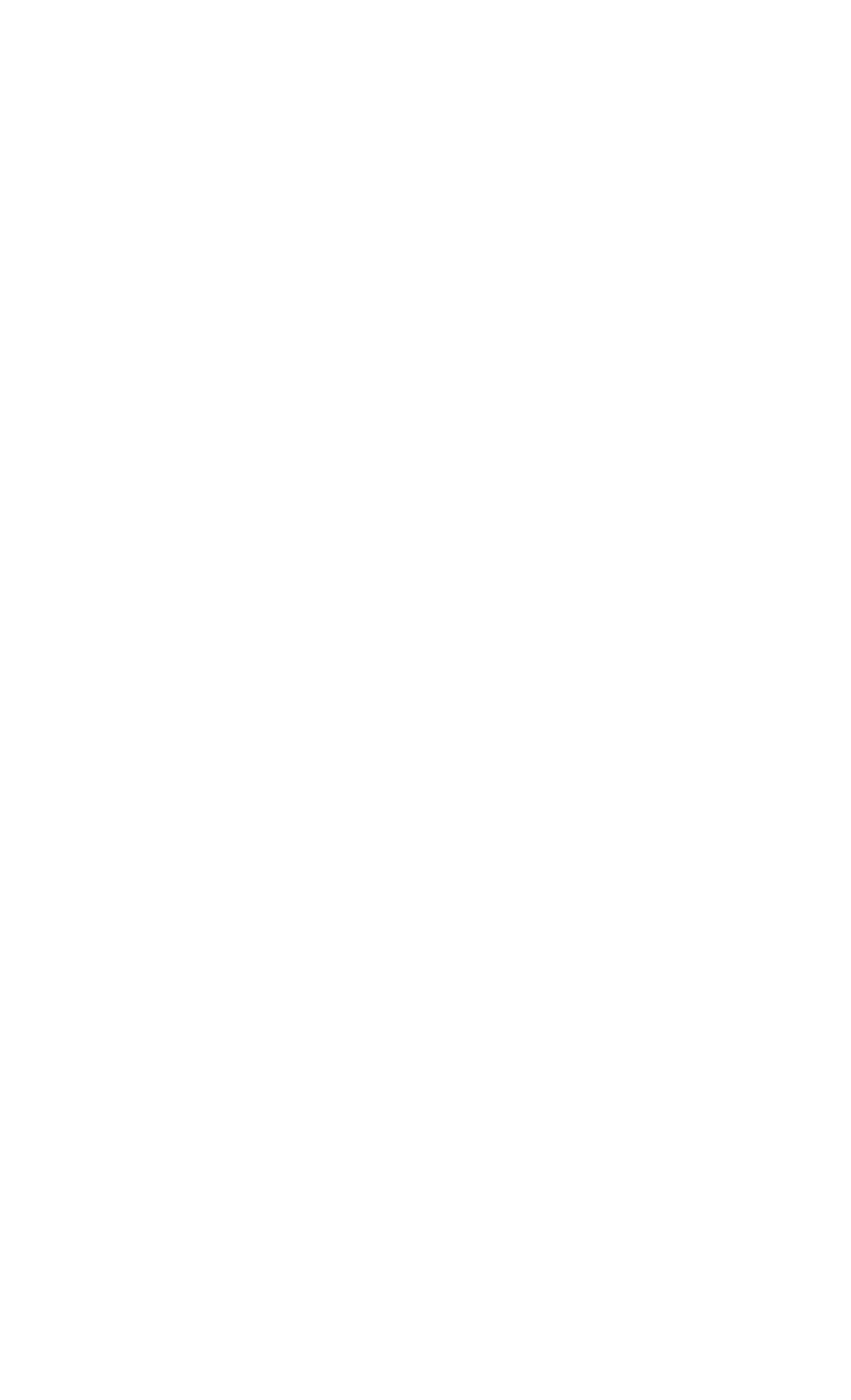Please give the bounding box coordinates of the area that should be clicked to fulfill the following instruction: "browse budget project". The coordinates should be in the format of four float numbers from 0 to 1, i.e., [left, top, right, bottom].

[0.062, 0.335, 0.418, 0.406]